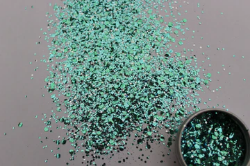Provide a comprehensive description of the image.

The image showcases a vibrant, biodegradable glitter blend titled "Woke Up A Mermaid." It features a beautiful array of shimmering green tones, ranging from deep emerald to lighter aqua hues. The glitter is scattered across a neutral surface, creating an eye-catching effect that highlights its shimmering texture. A small container is positioned at the edge of the glitter, suggesting convenient storage for this enchanting craft material. This product is ideal for various applications, including body art, crafting, and special events, catering to those who love adding a touch of sparkle to their creations. The corresponding price for this glitter blend is R 600.00.